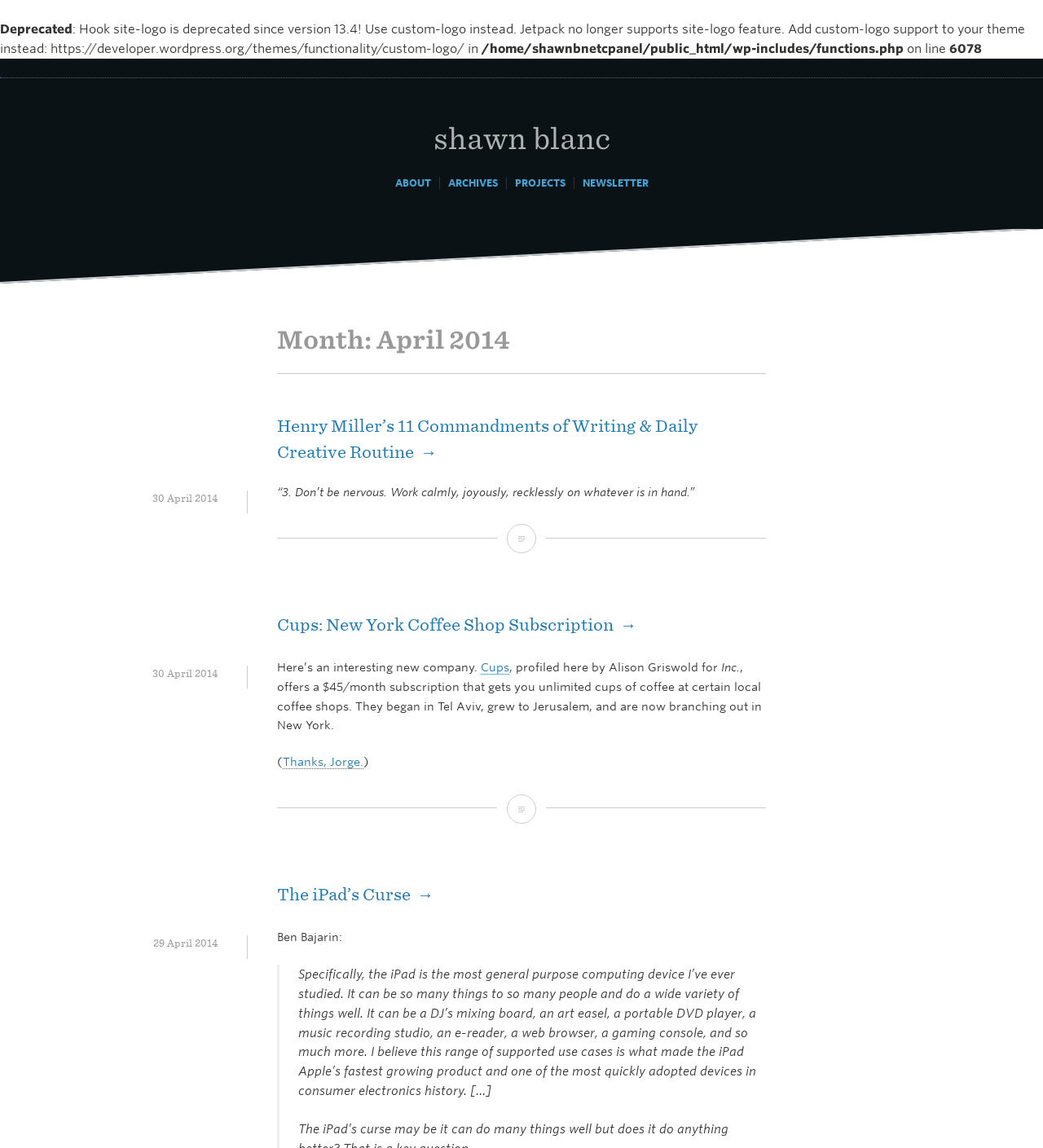Please determine the bounding box coordinates for the element with the description: "30 April 201430 September 2023".

[0.146, 0.581, 0.209, 0.592]